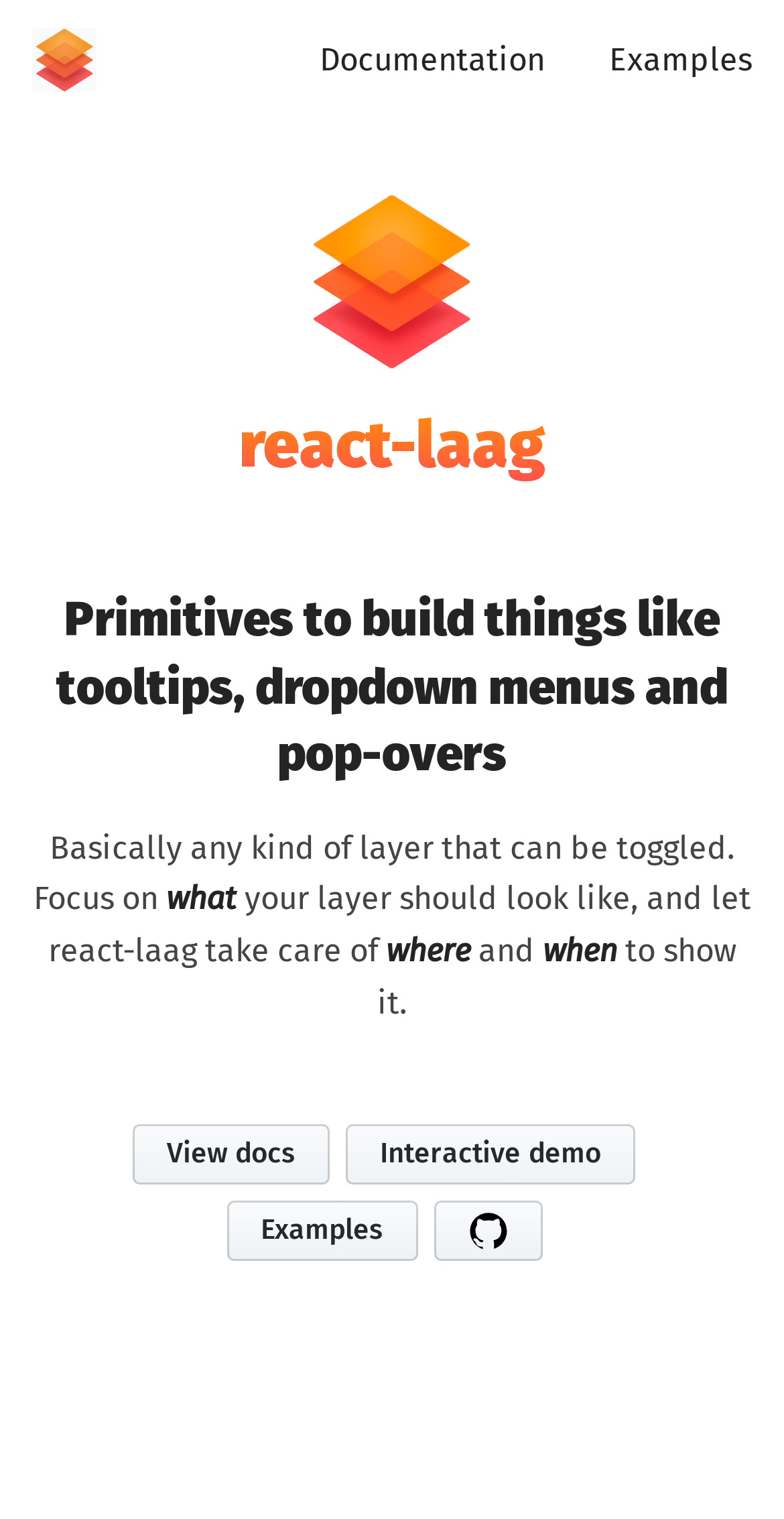How many navigation links are in the header?
Please provide a comprehensive answer to the question based on the webpage screenshot.

I counted the number of links in the header section, which are 'Documentation', 'Examples', and the react-laag logo link, so there are 3 navigation links in total.